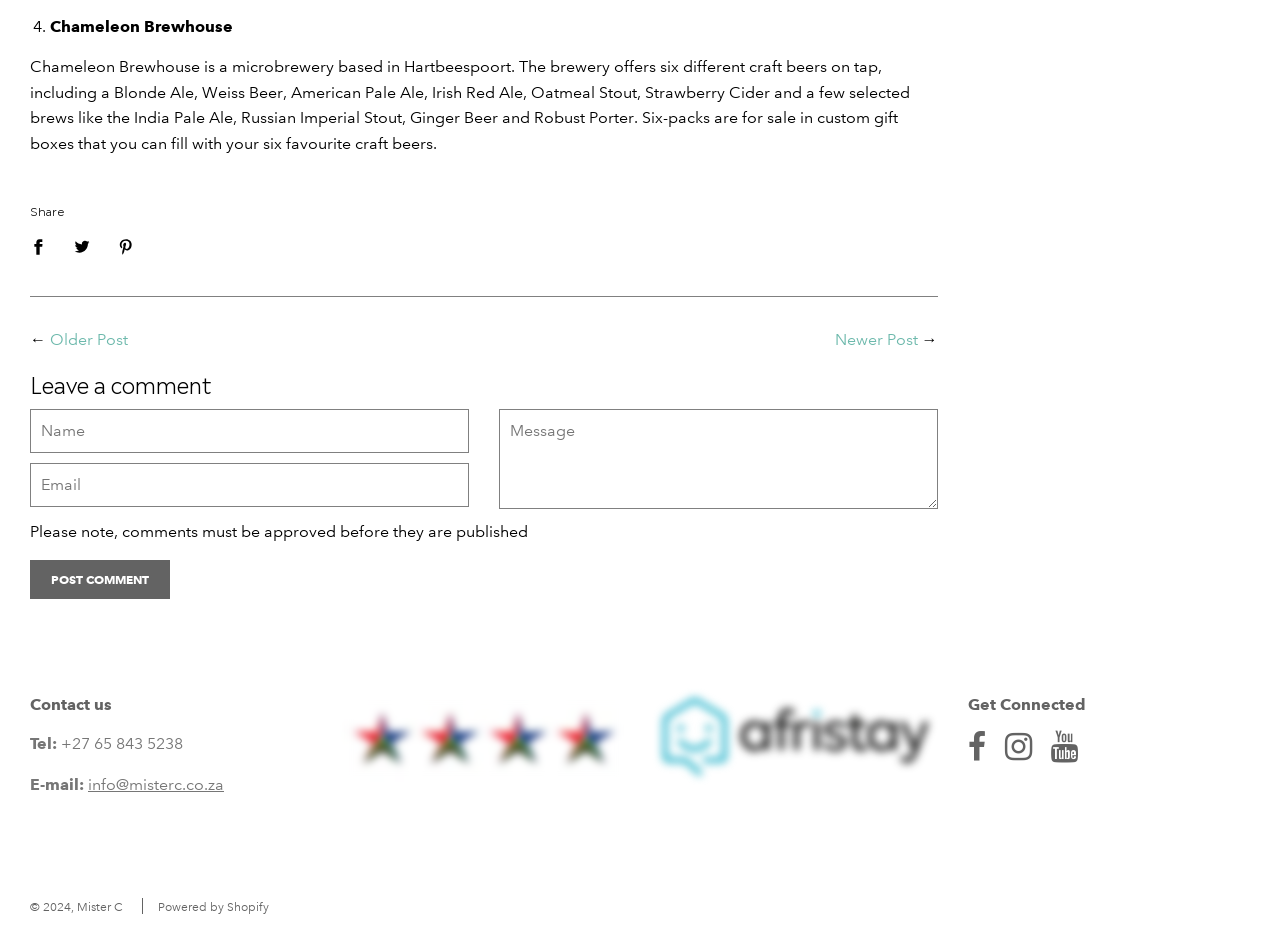Locate the bounding box coordinates of the element you need to click to accomplish the task described by this instruction: "Get Connected".

[0.756, 0.733, 0.848, 0.753]